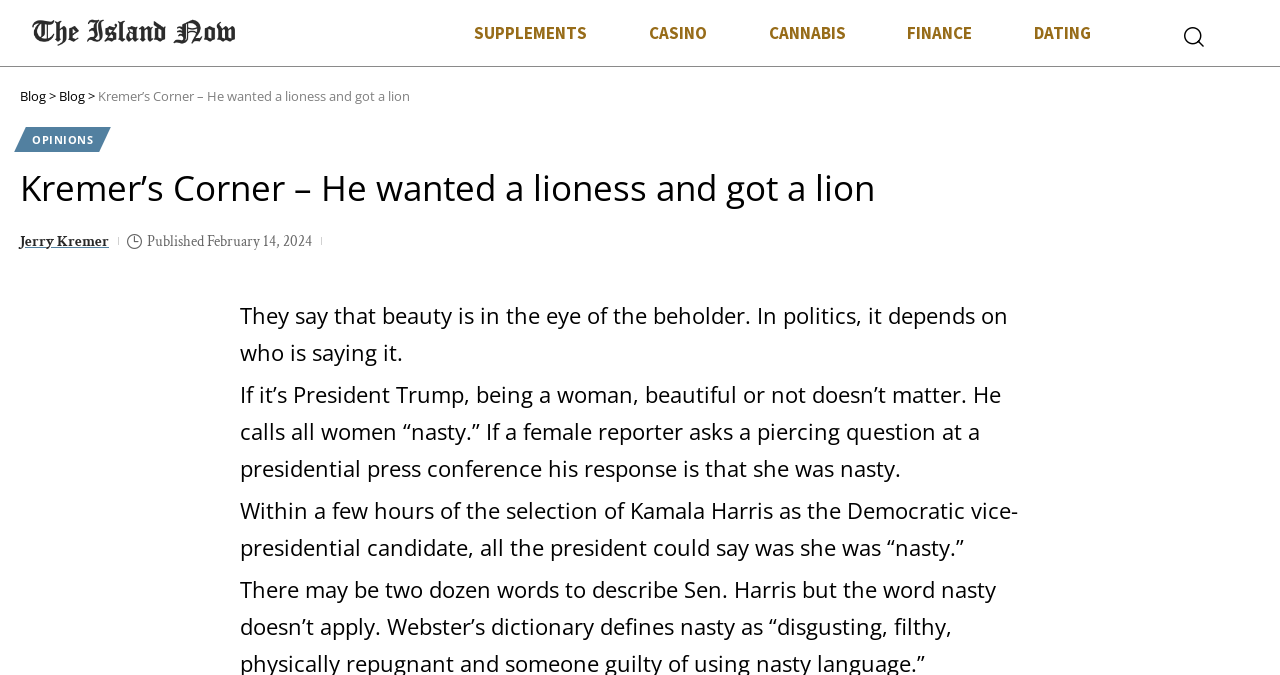What is the topic of the blog post?
Using the screenshot, give a one-word or short phrase answer.

Politics